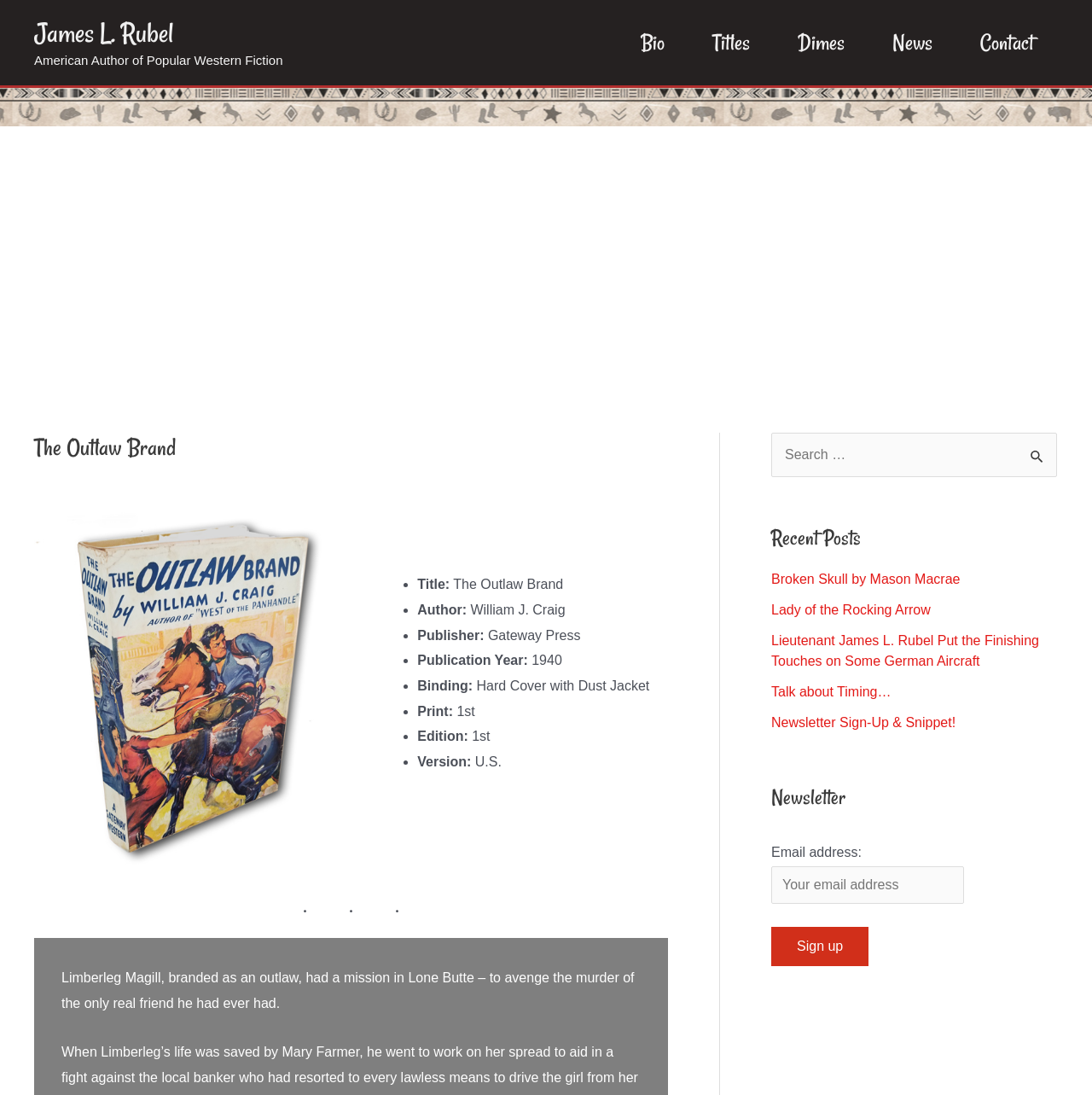Given the element description Newsletter Sign-Up & Snippet!, specify the bounding box coordinates of the corresponding UI element in the format (top-left x, top-left y, bottom-right x, bottom-right y). All values must be between 0 and 1.

[0.706, 0.653, 0.875, 0.666]